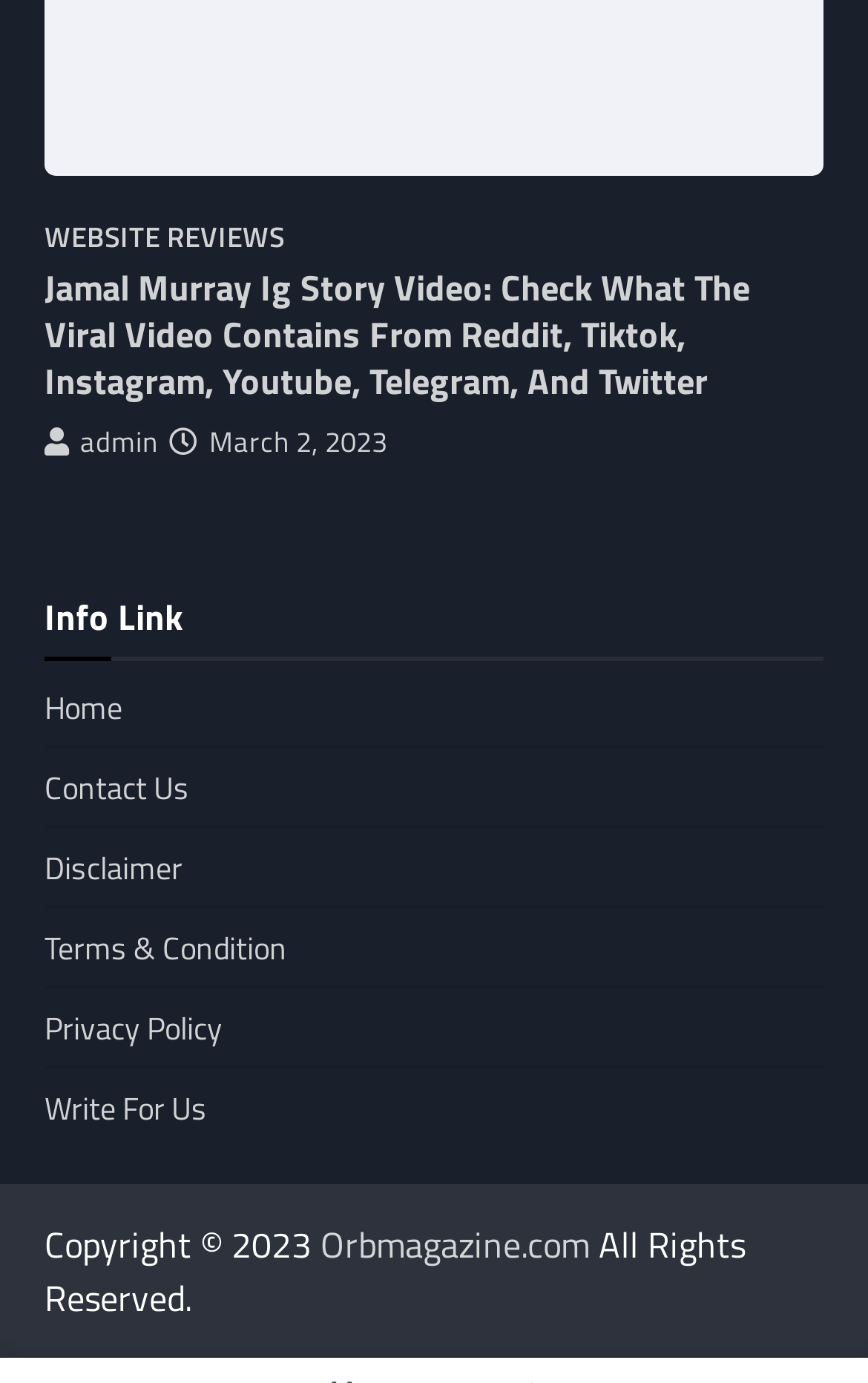What is the title of the webpage's main content?
Refer to the image and answer the question using a single word or phrase.

Jamal Murray Ig Story Video